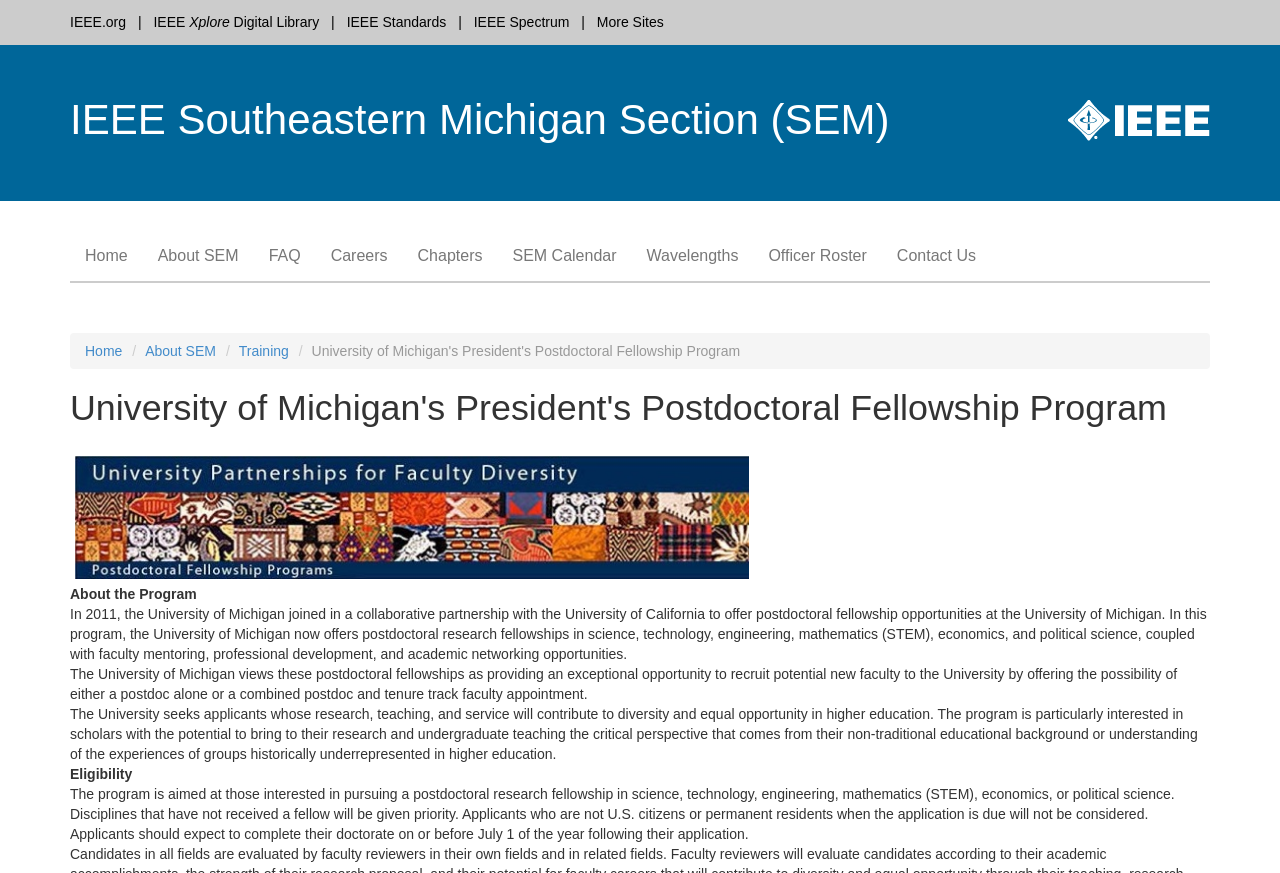What is the name of the organization offering postdoctoral fellowships?
Refer to the screenshot and answer in one word or phrase.

University of Michigan